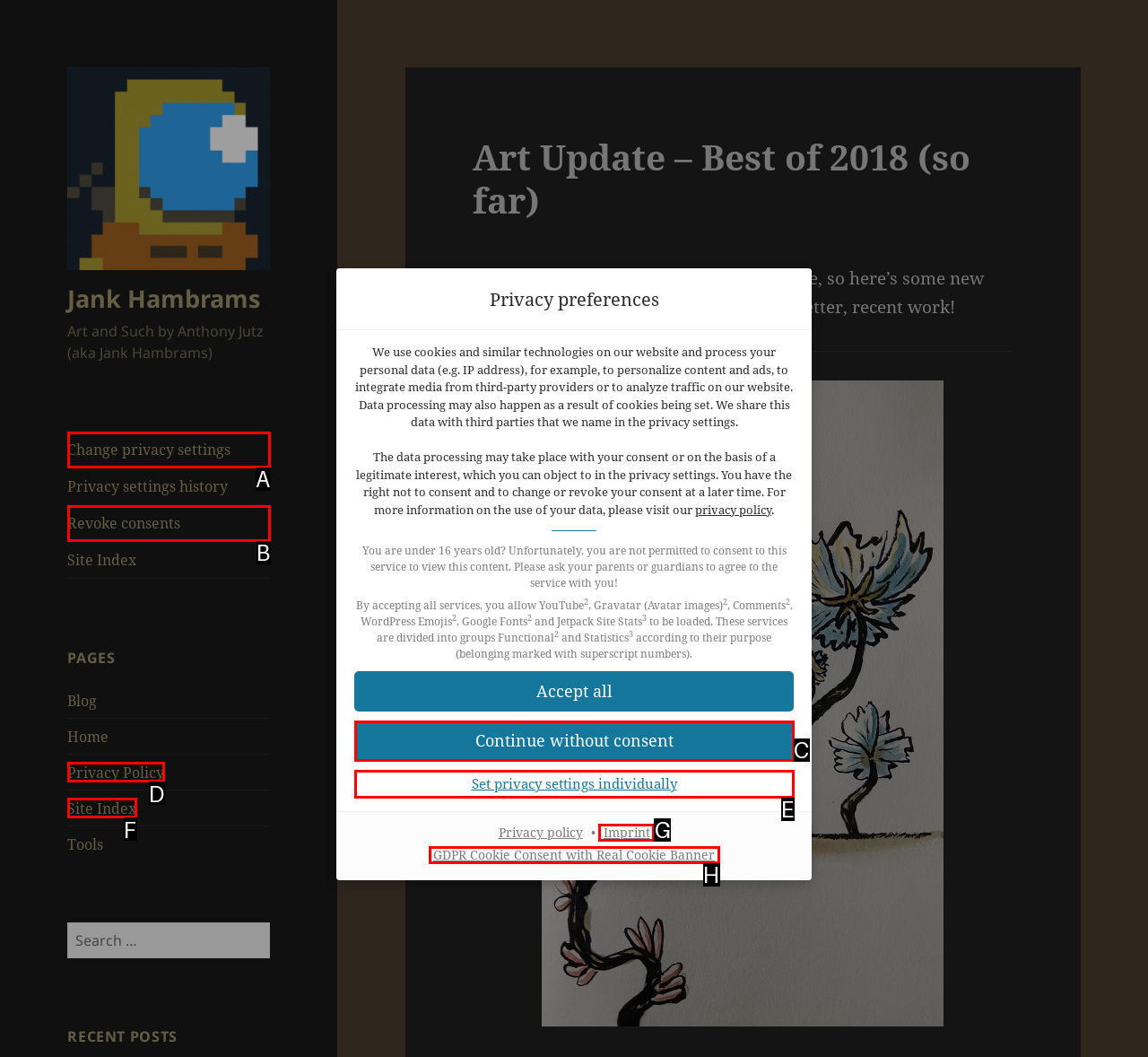Given the description: Change privacy settings, identify the matching HTML element. Provide the letter of the correct option.

A